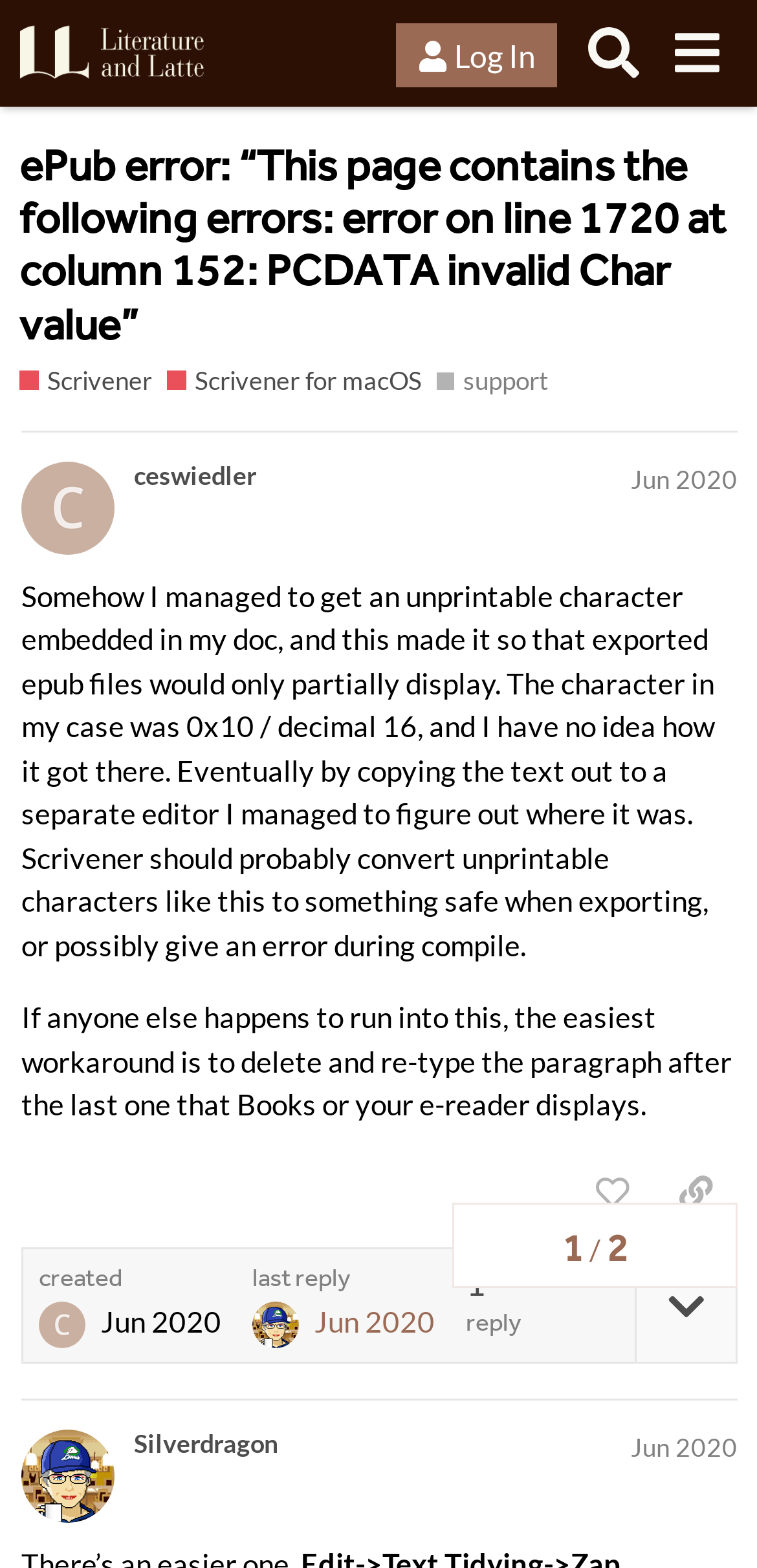Please identify the coordinates of the bounding box that should be clicked to fulfill this instruction: "Log in to the forum".

[0.523, 0.015, 0.736, 0.056]